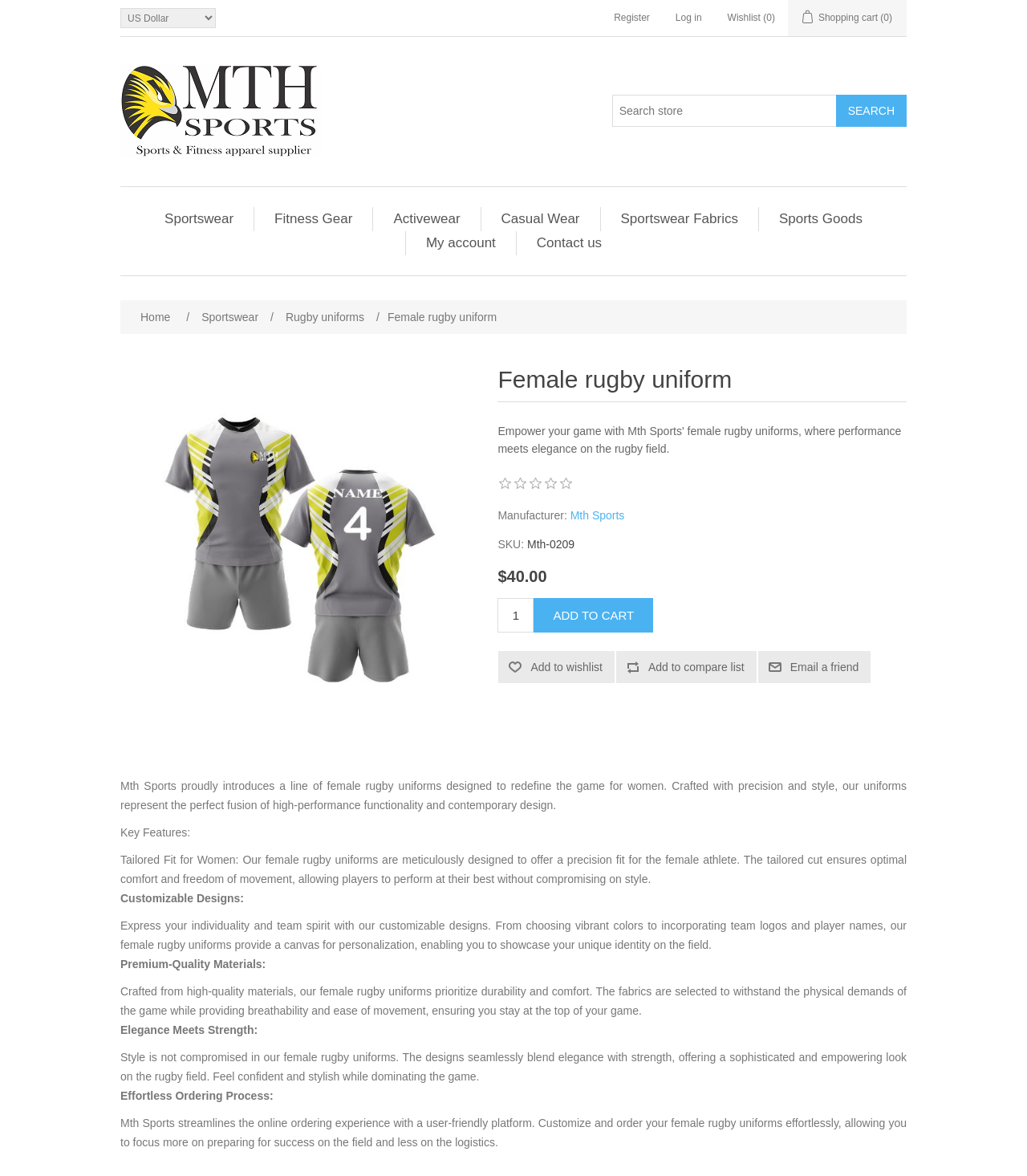Please identify the bounding box coordinates of the element's region that needs to be clicked to fulfill the following instruction: "Search store". The bounding box coordinates should consist of four float numbers between 0 and 1, i.e., [left, top, right, bottom].

[0.814, 0.08, 0.883, 0.108]